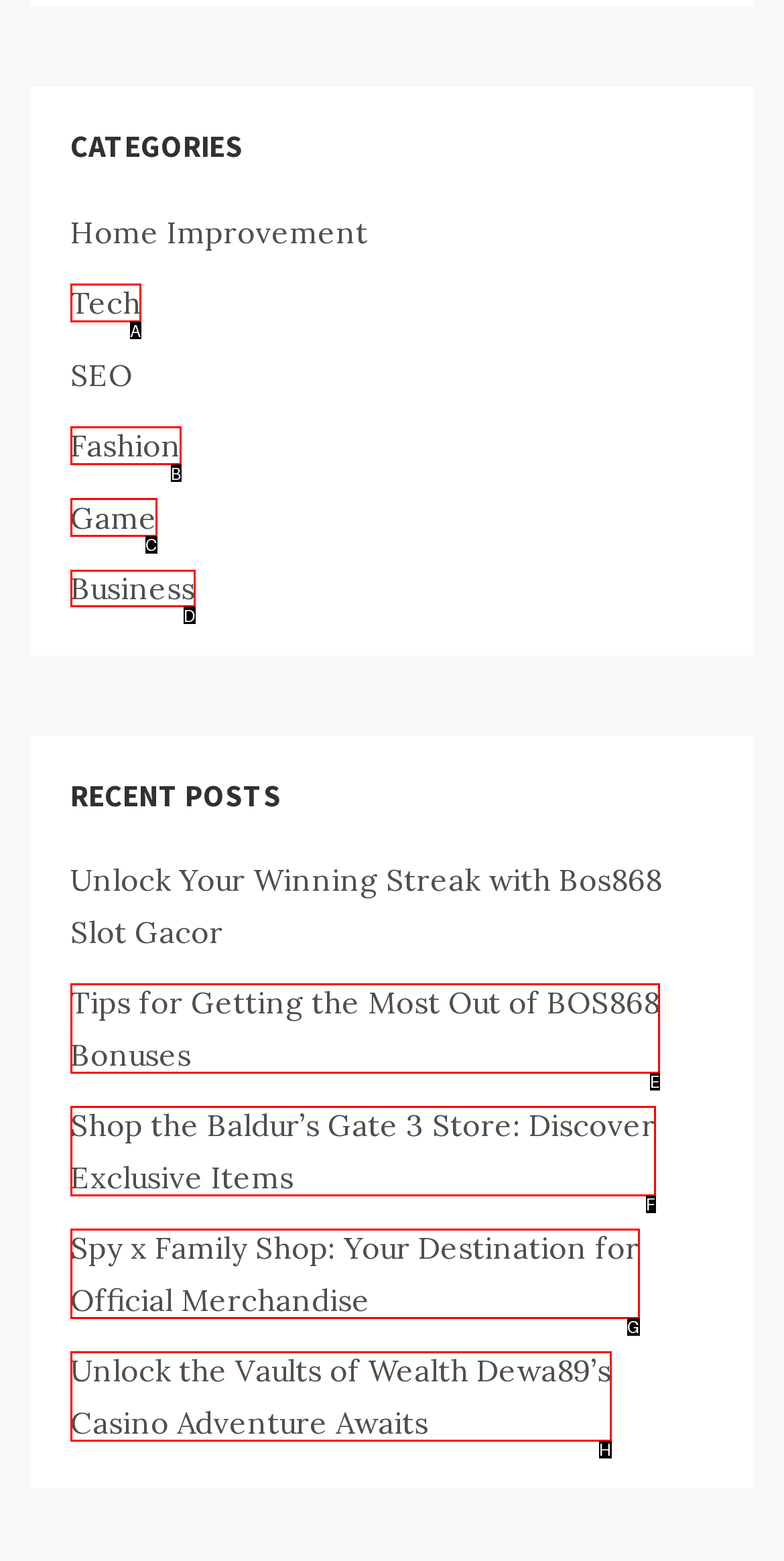Select the correct UI element to complete the task: Explore the Business category
Please provide the letter of the chosen option.

D